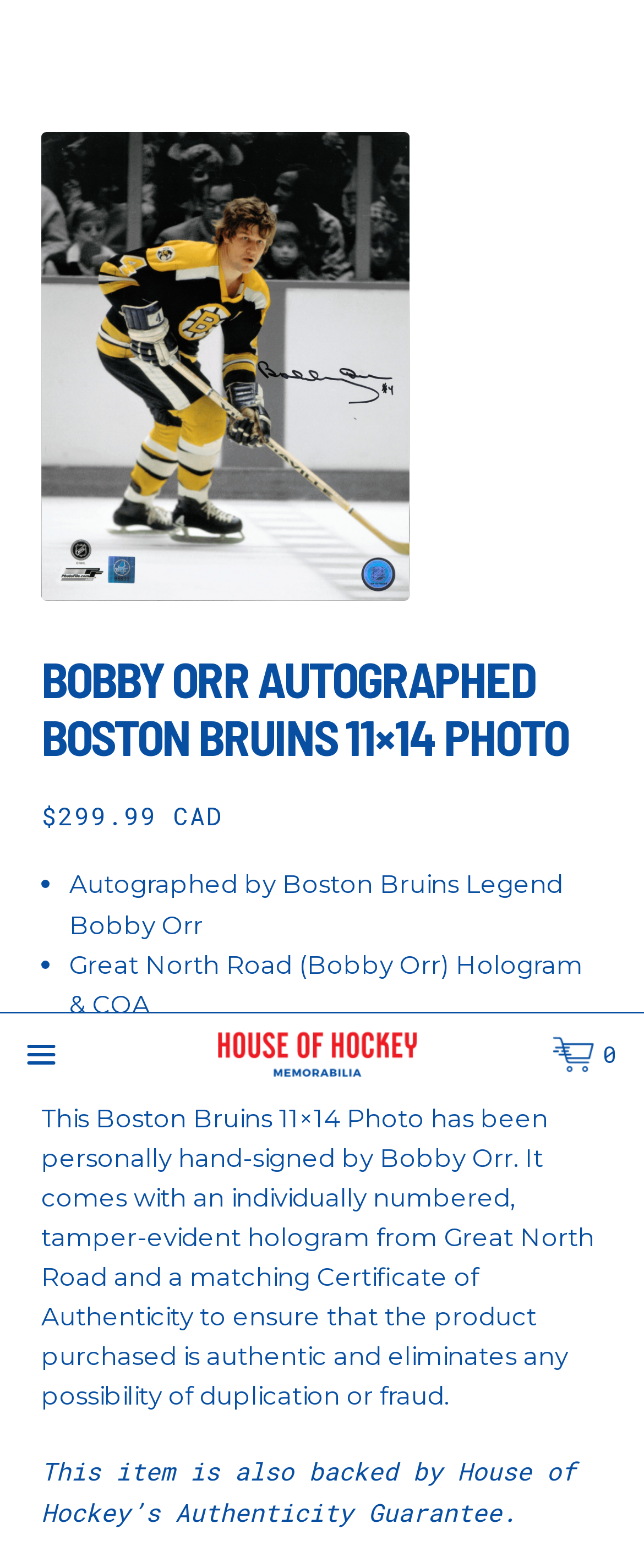What is the type of hologram used for authentication?
Based on the visual, give a brief answer using one word or a short phrase.

Great North Road